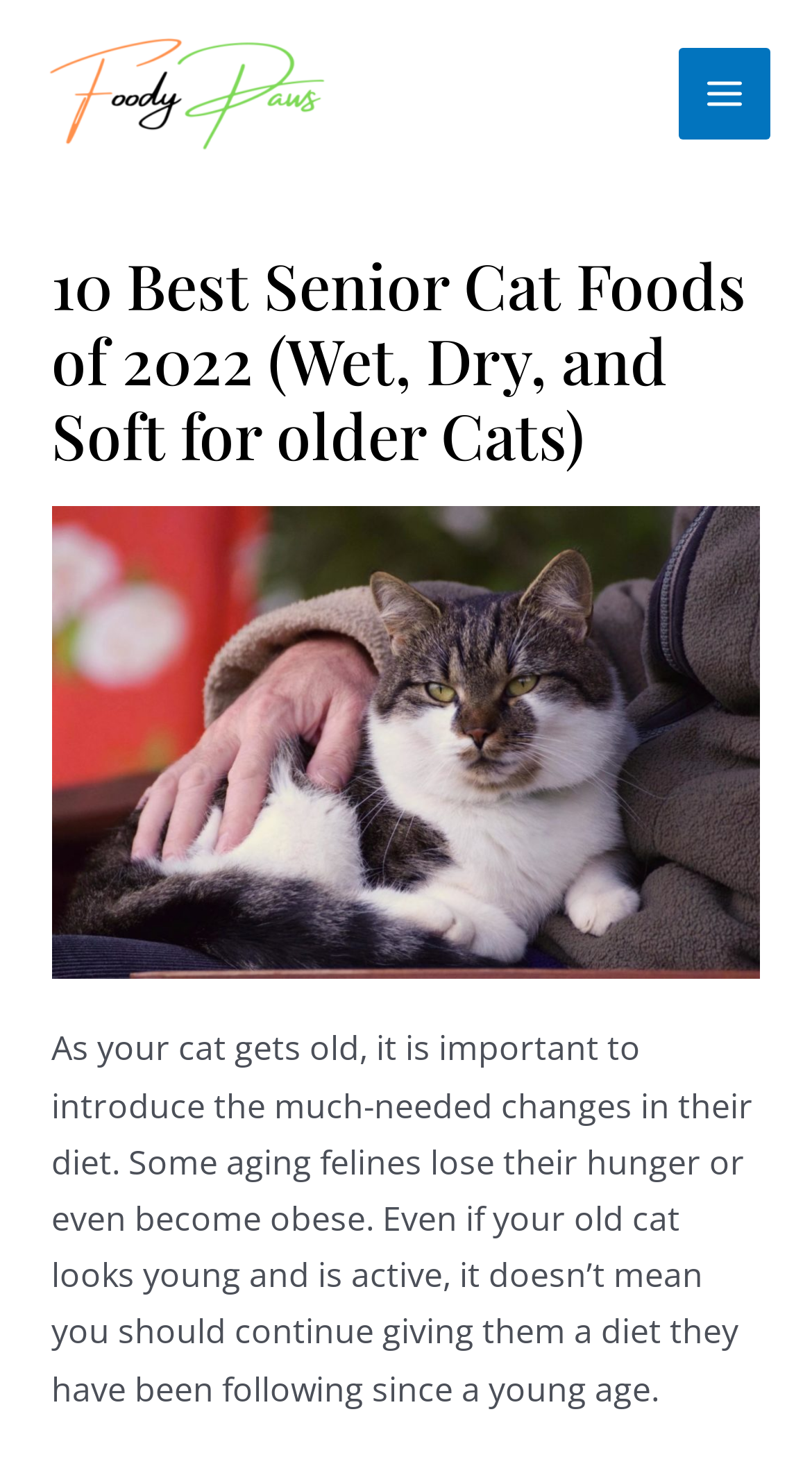What is the issue with some aging felines?
Please provide a single word or phrase as your answer based on the screenshot.

Lose hunger or become obese